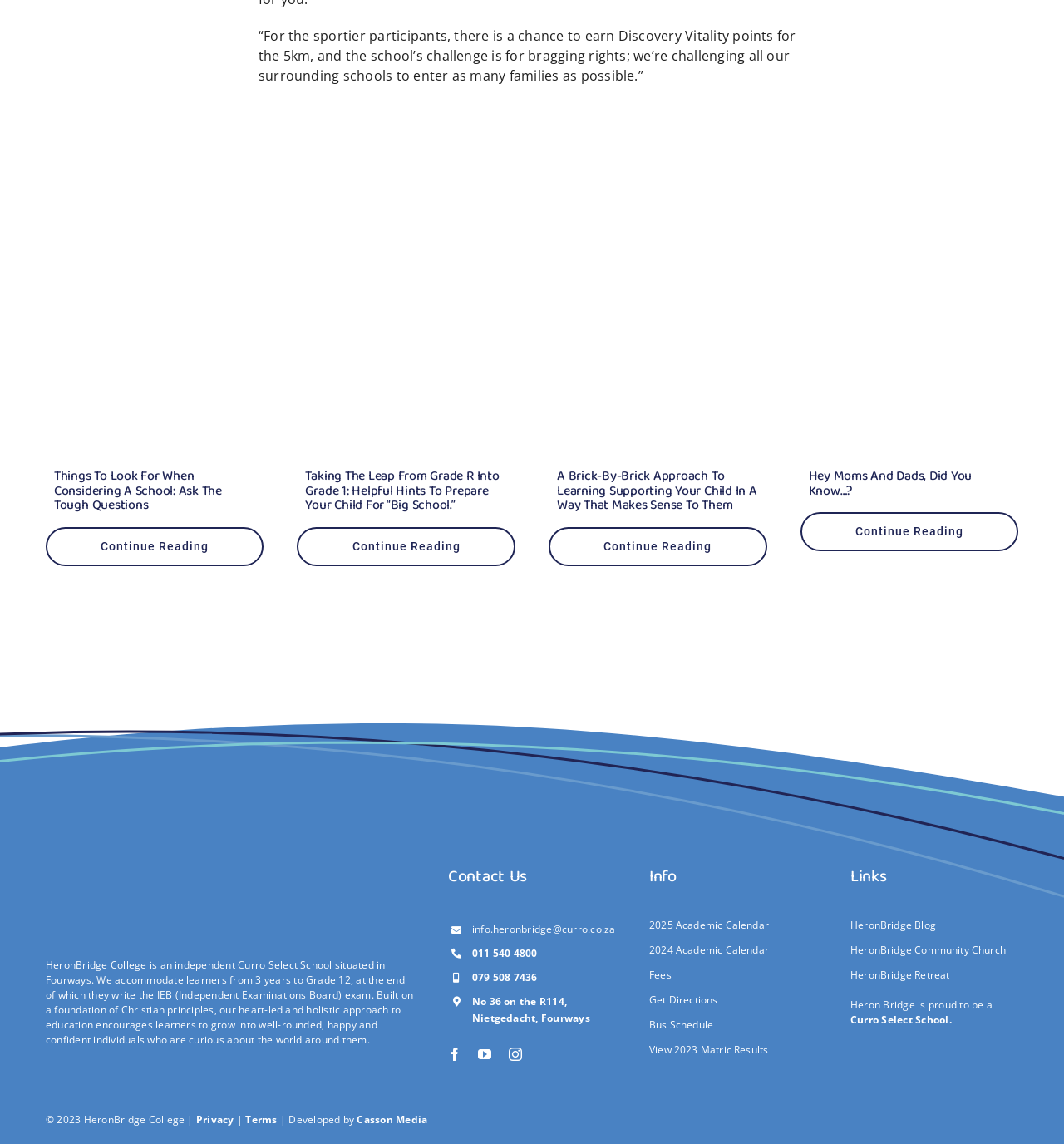Indicate the bounding box coordinates of the clickable region to achieve the following instruction: "Read about things to look for when considering a school."

[0.043, 0.294, 0.248, 0.31]